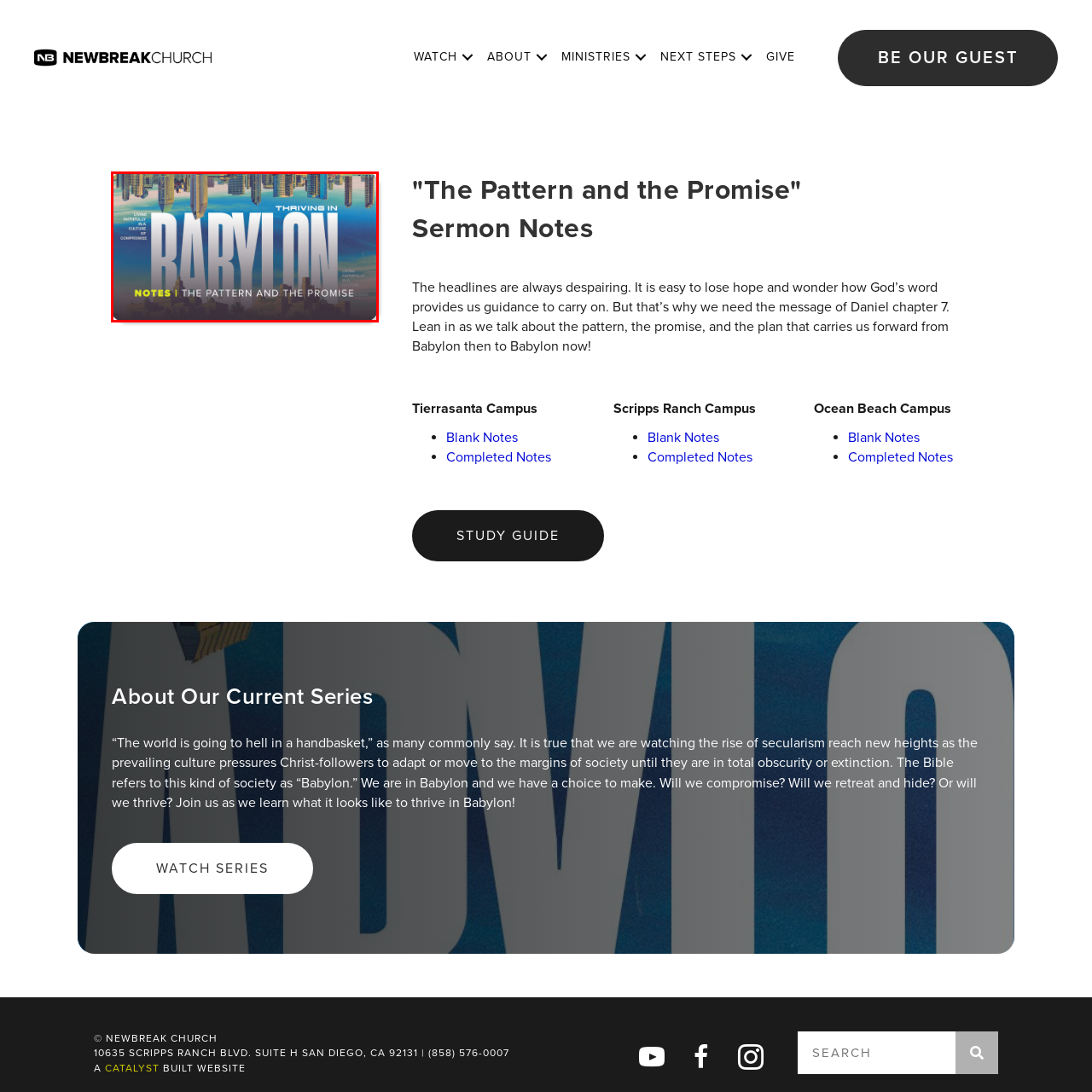Focus on the highlighted area in red, What is the purpose of the graphic? Answer using a single word or phrase.

Sermon notes